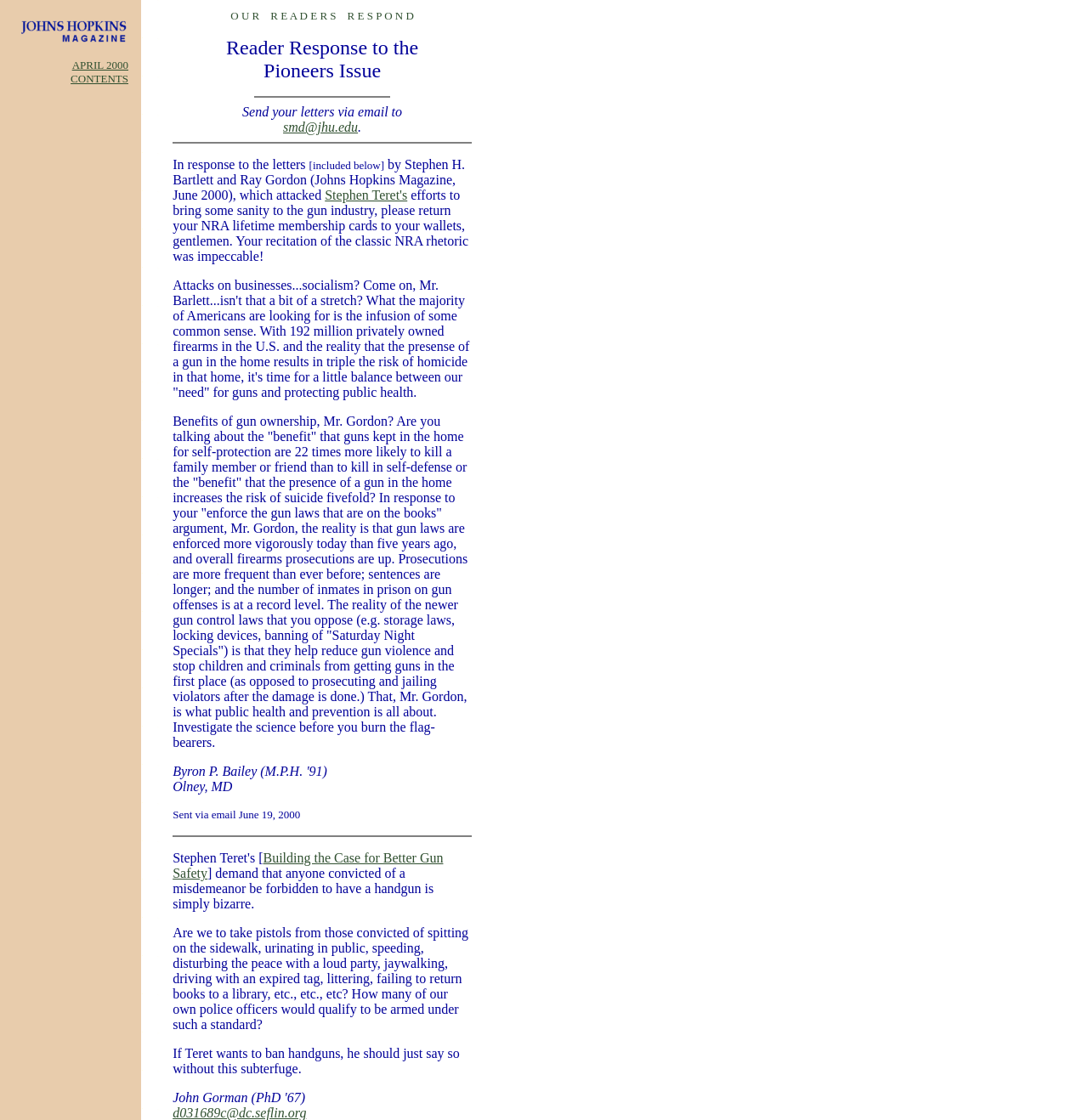What is the name of the magazine?
Based on the visual content, answer with a single word or a brief phrase.

Johns Hopkins Magazine